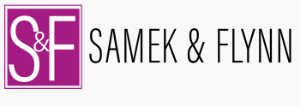What type of law does the firm 'Samek & Flynn' specialize in?
Based on the screenshot, respond with a single word or phrase.

Business, health, wills, and estate law